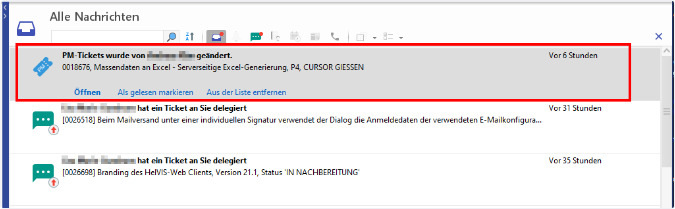Explain in detail what you see in the image.

The image displays a user interface segment labeled "Alle Nachrichten," which translates to "All Messages." Dominating the upper section of the interface is a highlighted notification stating that "PM-Tickets wurde von ... geändert," meaning "PM tickets have been changed by ...". This notification details specific actions related to a ticket identified by a number, mentioning that it was associated with an Excel-related task titled "Massendaten in Excel - Serverseitige Excel-Generierung." It includes the reference "P4, CURSOR GIESSEN," indicating the context or project involved with this particular ticket.

Below this highlighted entry, additional notifications are visible, each detailing ticket assignments and statuses, conveying a sense of ongoing task management. The interface includes buttons for marking messages as read or removing them from the list, suggesting a dynamic and interactive management system. The timestamp indicates that this particular notification was generated six hours ago, adding context to its relevance within the user’s workflow.

Overall, this snapshot illustrates a digital dashboard for tracking messages and updates within a project management system, emphasizing functionality and user engagement.